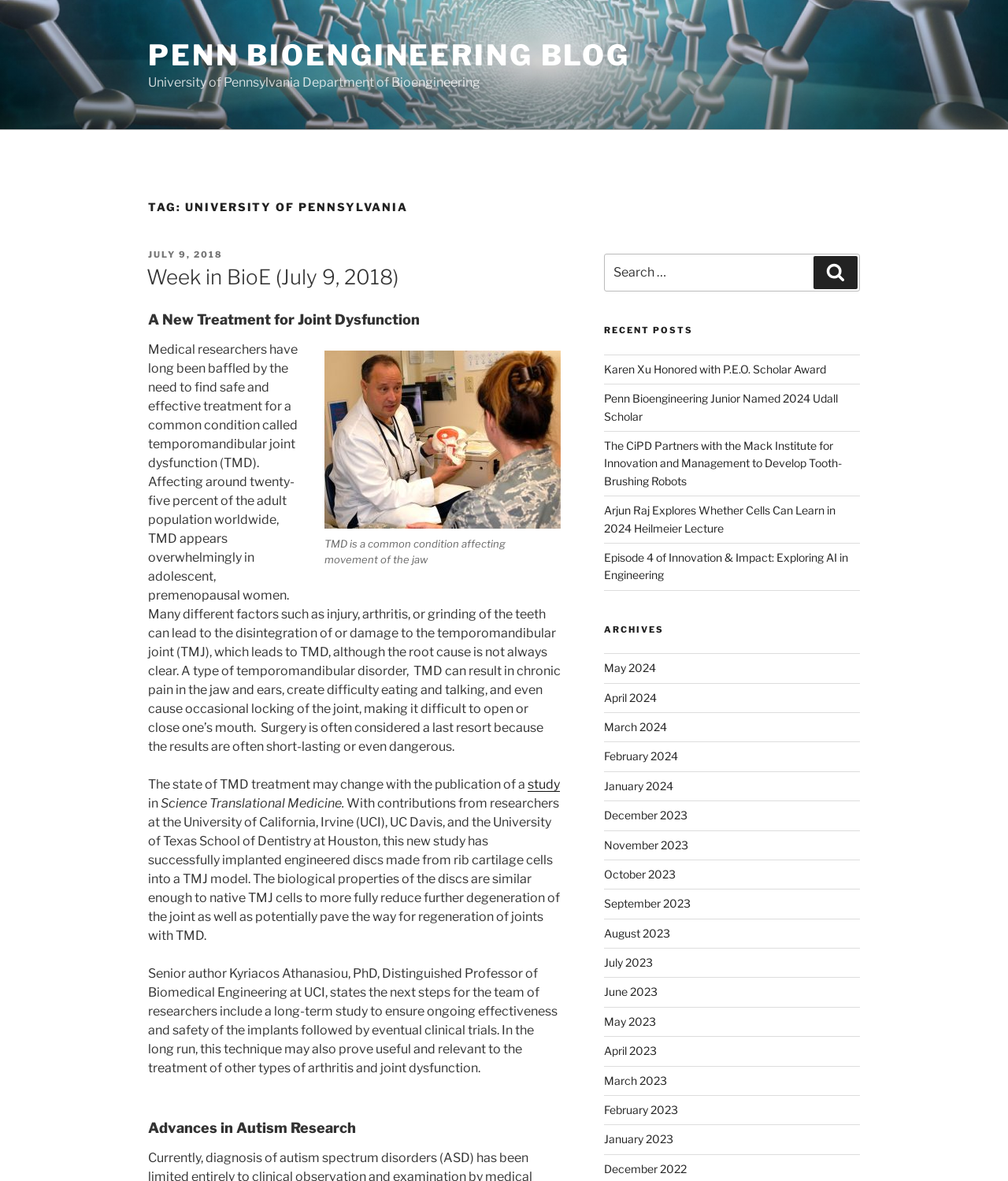Identify the bounding box coordinates of the clickable region necessary to fulfill the following instruction: "Read the post about a new treatment for joint dysfunction". The bounding box coordinates should be four float numbers between 0 and 1, i.e., [left, top, right, bottom].

[0.147, 0.262, 0.556, 0.279]